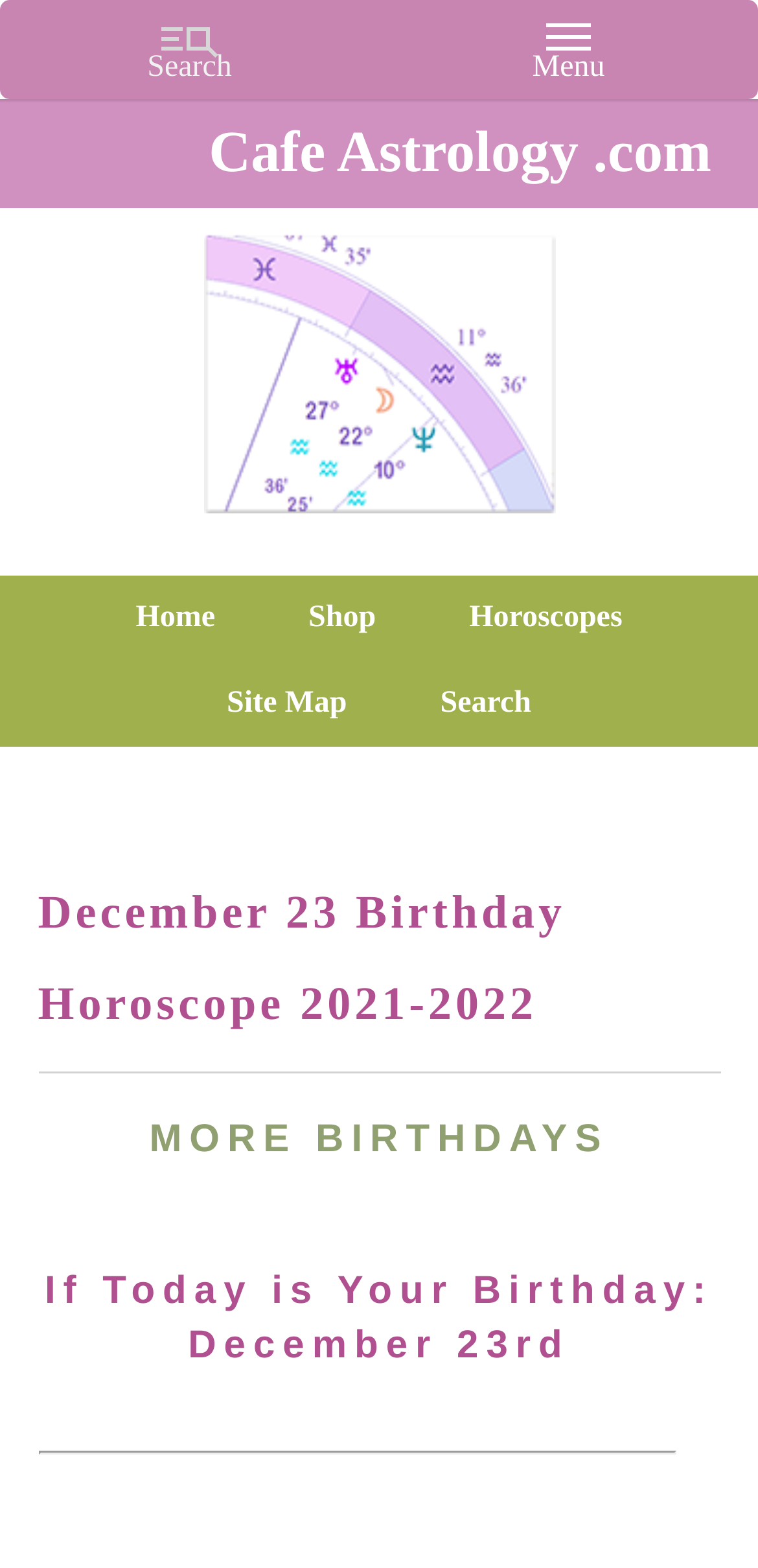Calculate the bounding box coordinates for the UI element based on the following description: "Cafe Astrology .com". Ensure the coordinates are four float numbers between 0 and 1, i.e., [left, top, right, bottom].

[0.0, 0.193, 1.0, 0.267]